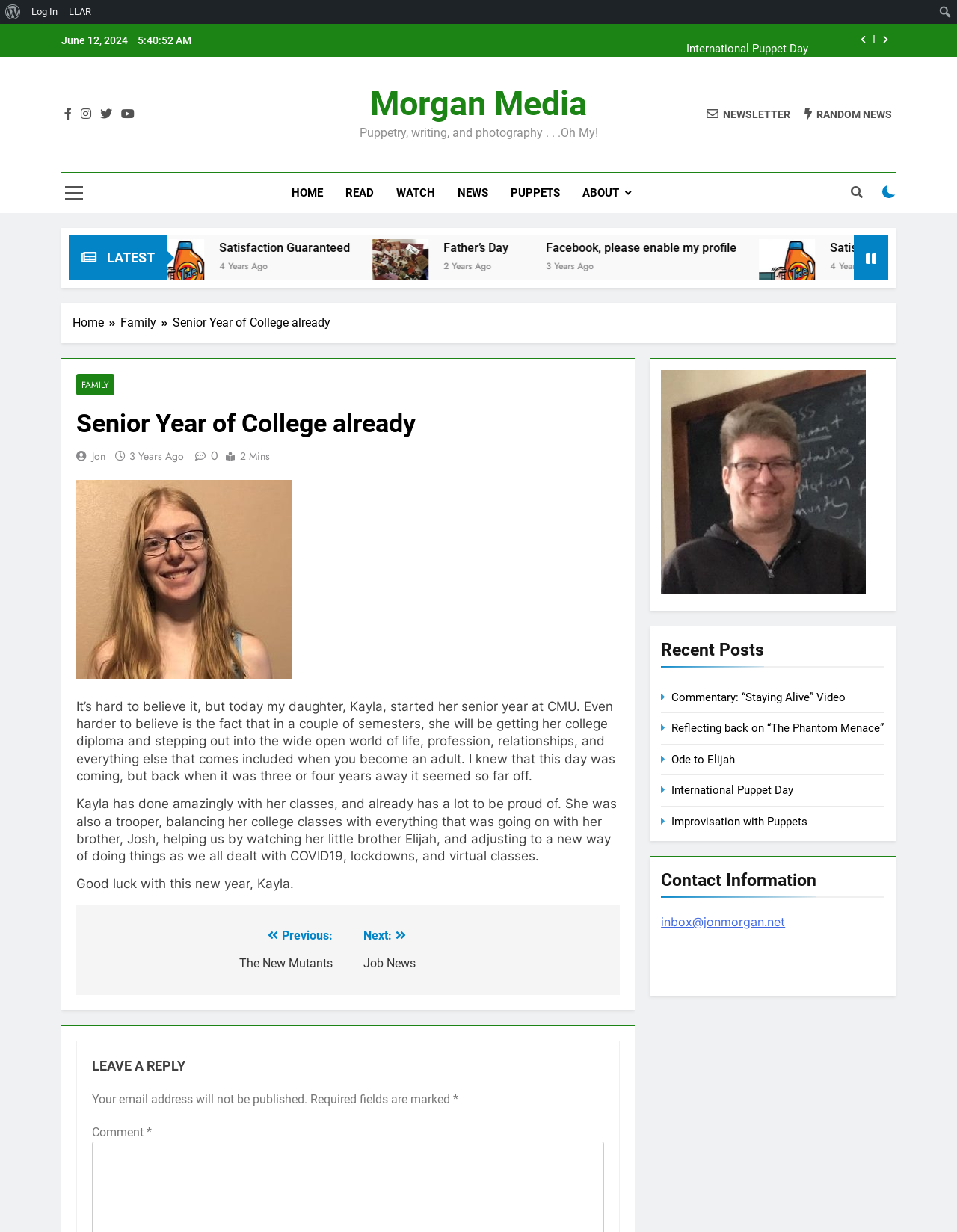Determine the bounding box coordinates of the UI element described below. Use the format (top-left x, top-left y, bottom-right x, bottom-right y) with floating point numbers between 0 and 1: 0

[0.198, 0.363, 0.228, 0.377]